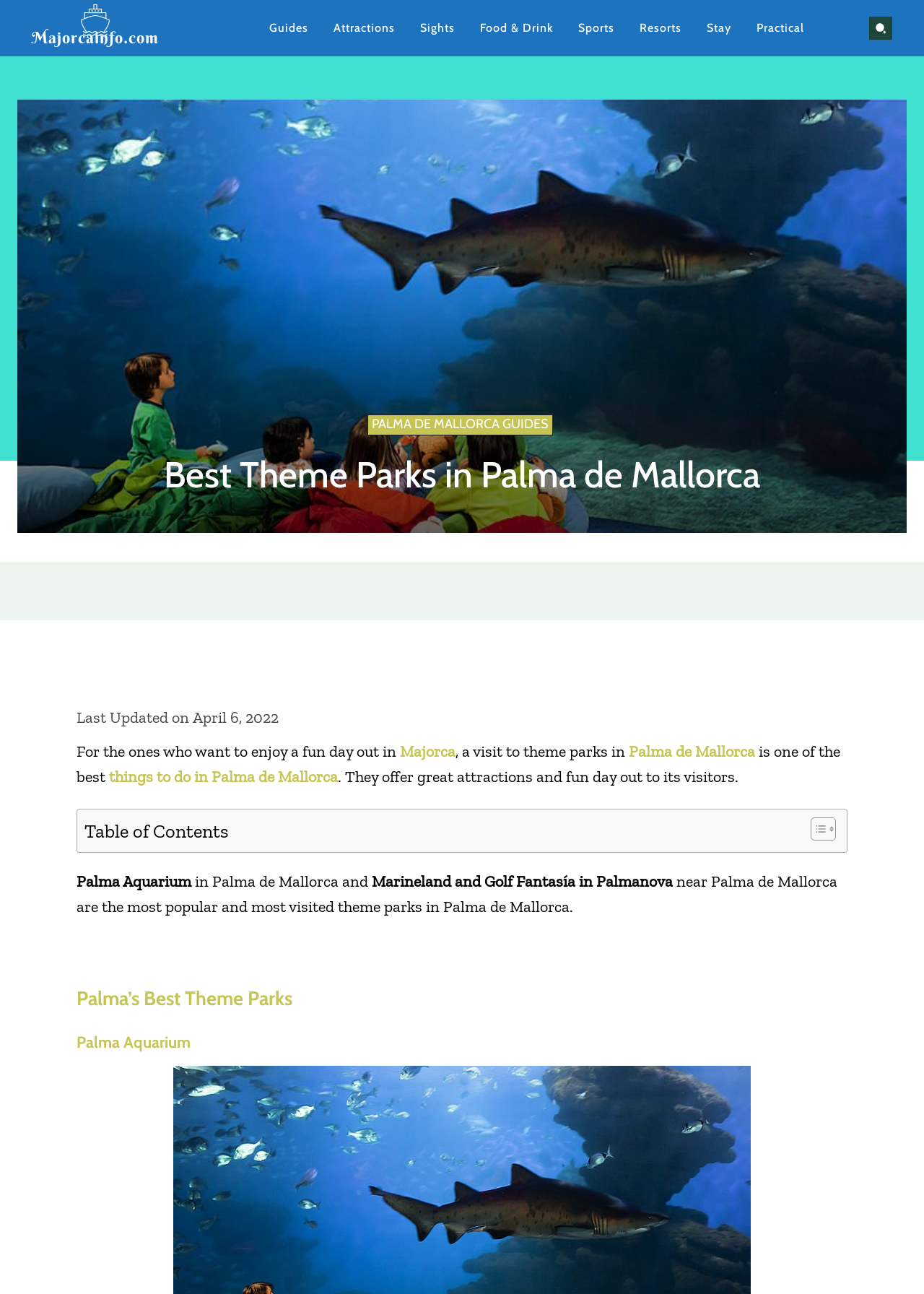Identify the bounding box coordinates for the element that needs to be clicked to fulfill this instruction: "Read about 'Palma Aquarium'". Provide the coordinates in the format of four float numbers between 0 and 1: [left, top, right, bottom].

[0.083, 0.674, 0.211, 0.689]